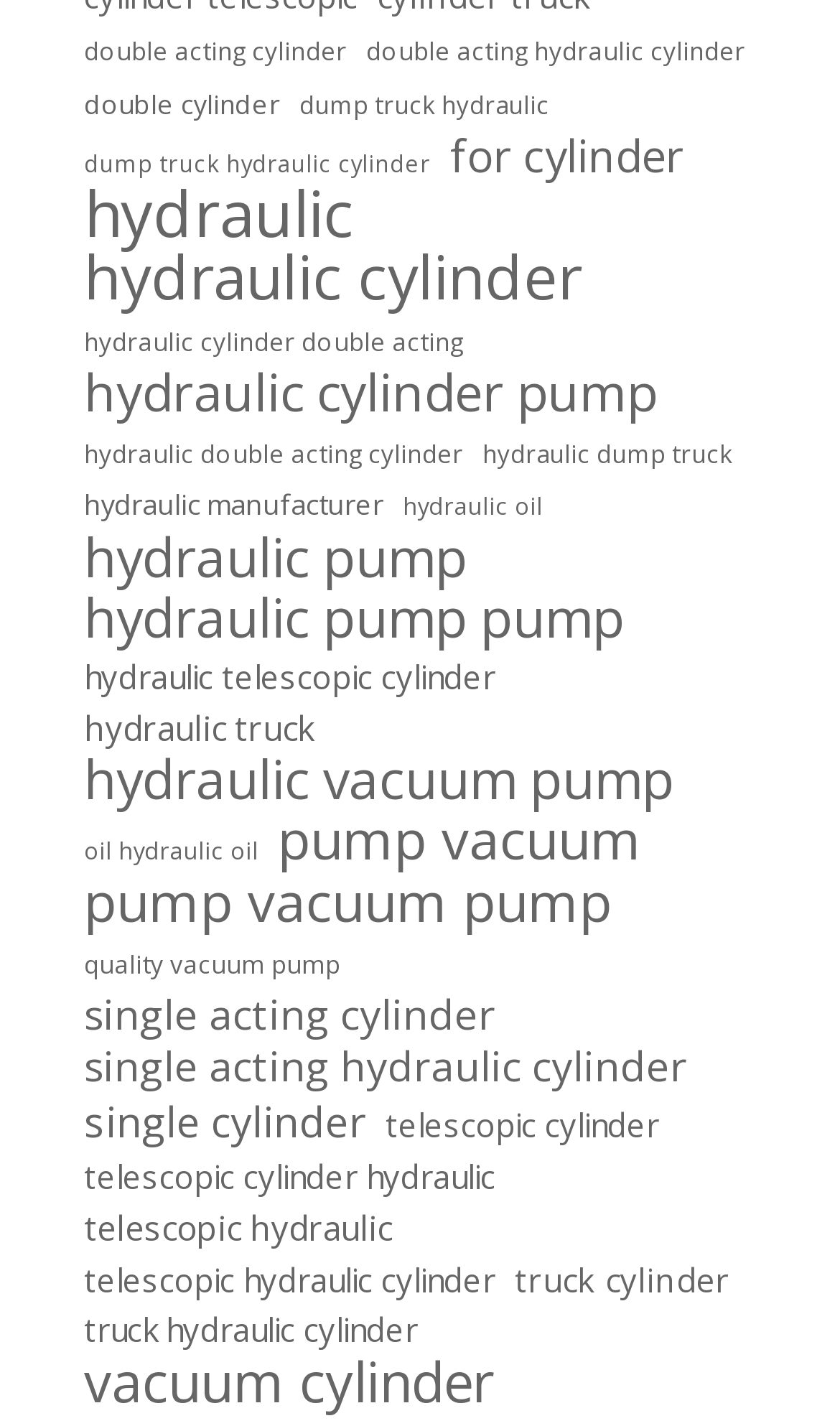How many items are listed under 'telescopic hydraulic cylinder'?
Using the image, answer in one word or phrase.

142 items